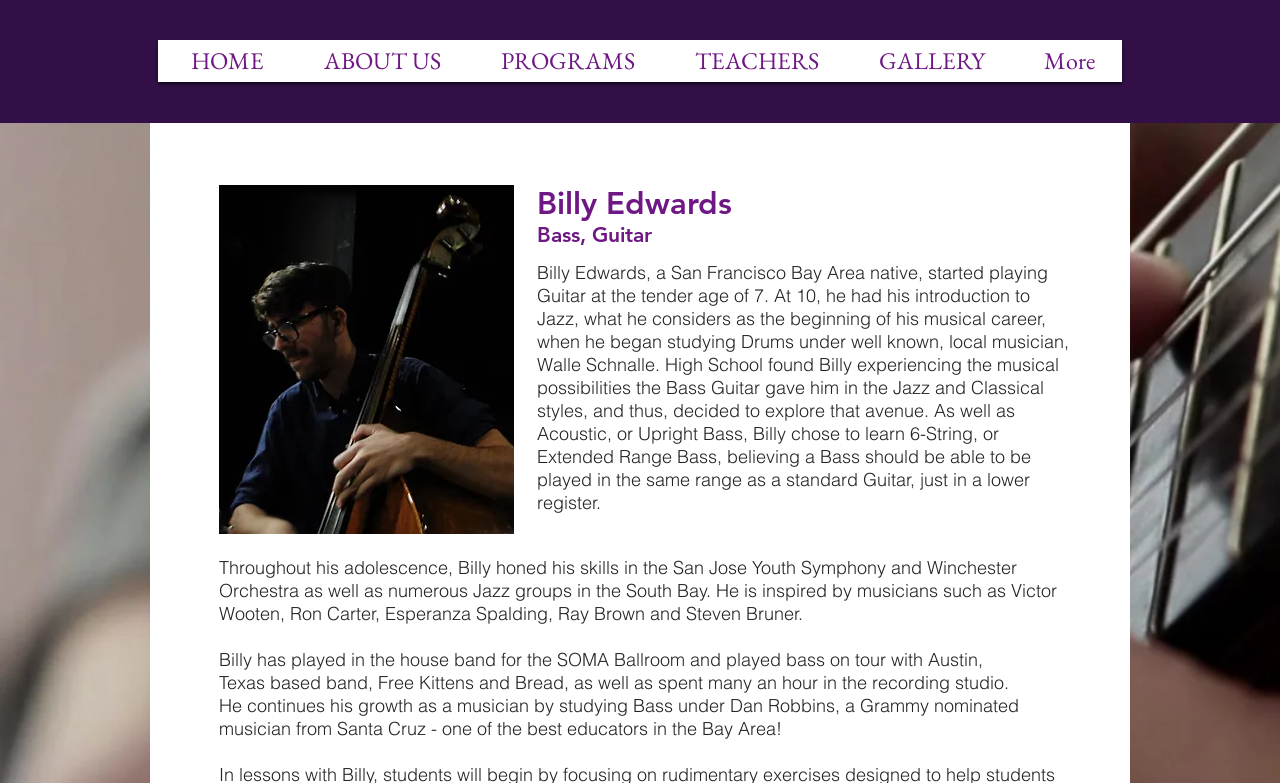Using the information shown in the image, answer the question with as much detail as possible: Who is the Grammy-nominated musician from Santa Cruz that Billy Edwards studies Bass under?

The webpage states that Billy Edwards continues his growth as a musician by studying Bass under Dan Robbins, a Grammy-nominated musician from Santa Cruz, who is one of the best educators in the Bay Area.